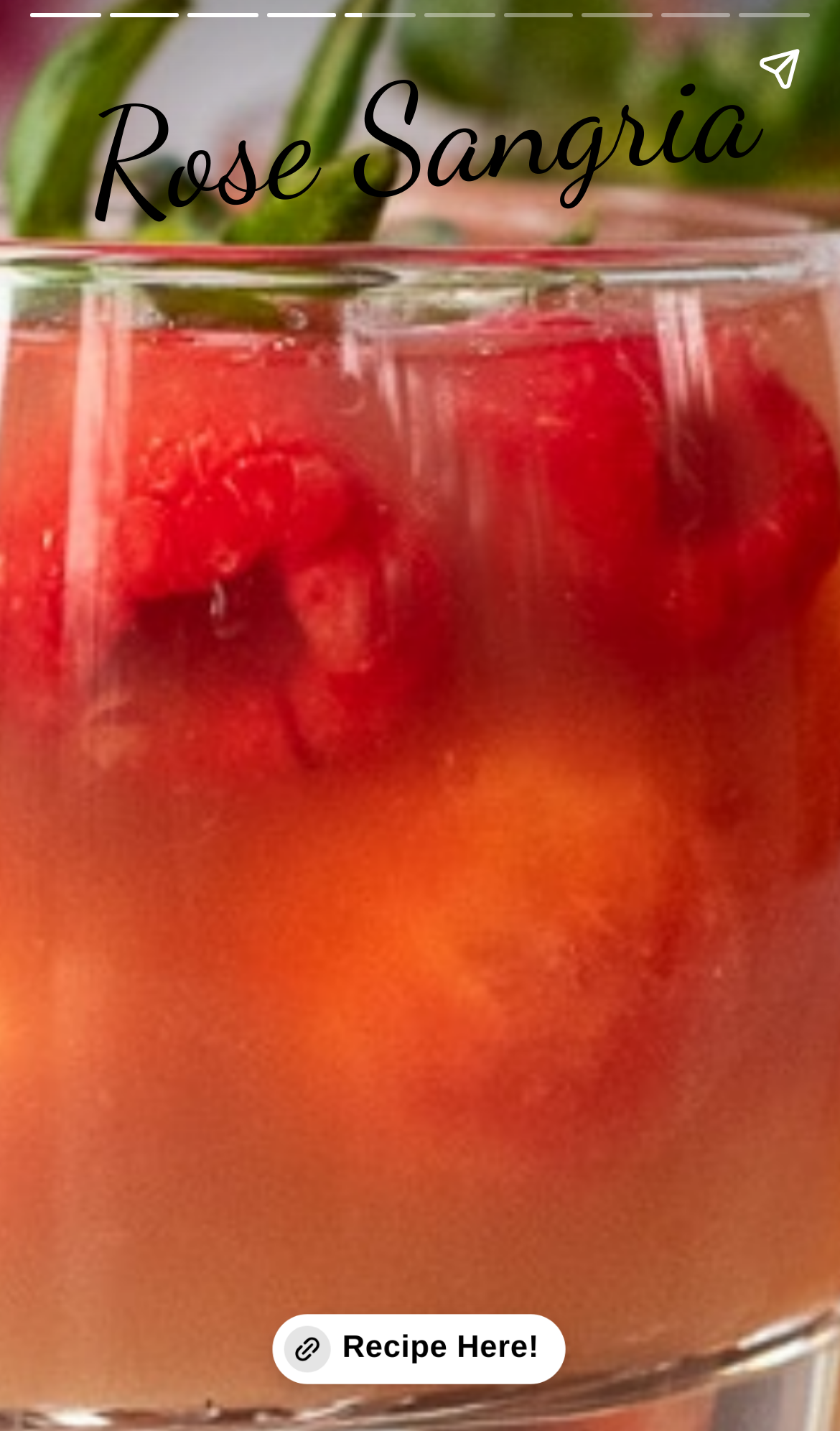What is above the 'Recipe Here!' button?
Refer to the image and respond with a one-word or short-phrase answer.

Rose Sangria